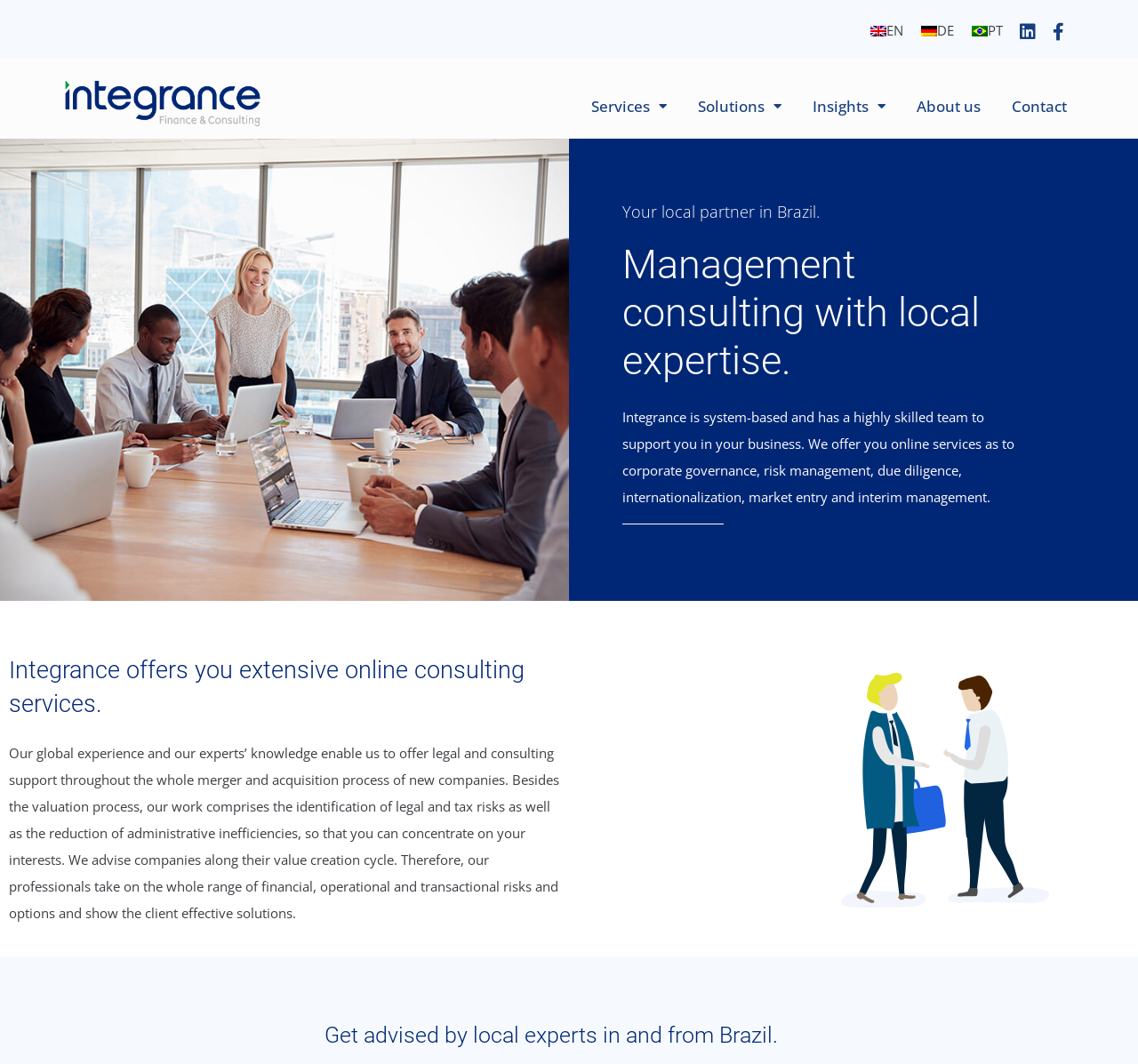Determine the bounding box coordinates of the clickable element to complete this instruction: "Switch to English language". Provide the coordinates in the format of four float numbers between 0 and 1, [left, top, right, bottom].

[0.757, 0.018, 0.802, 0.041]